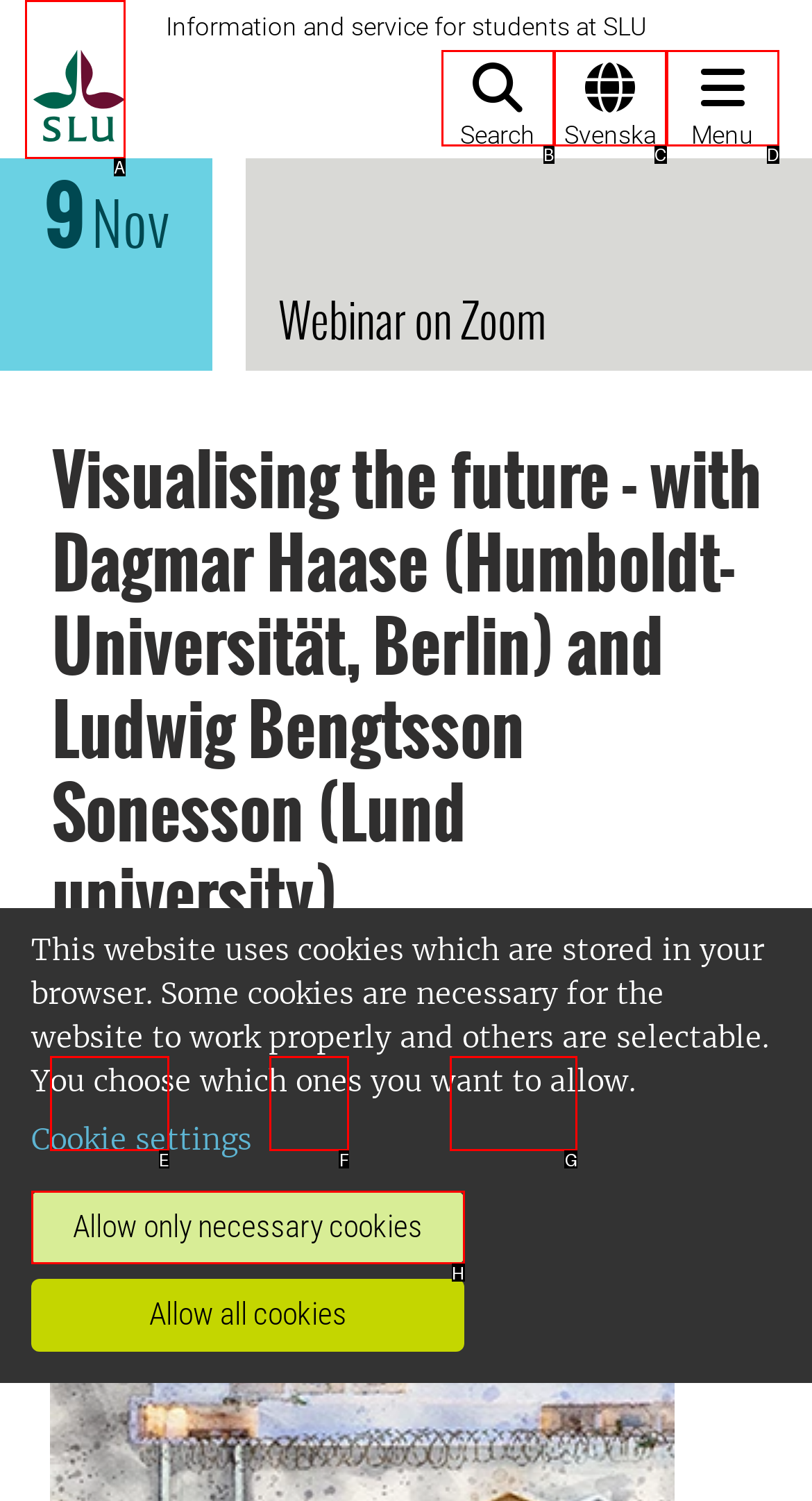Using the provided description: Allow only necessary cookies, select the most fitting option and return its letter directly from the choices.

H